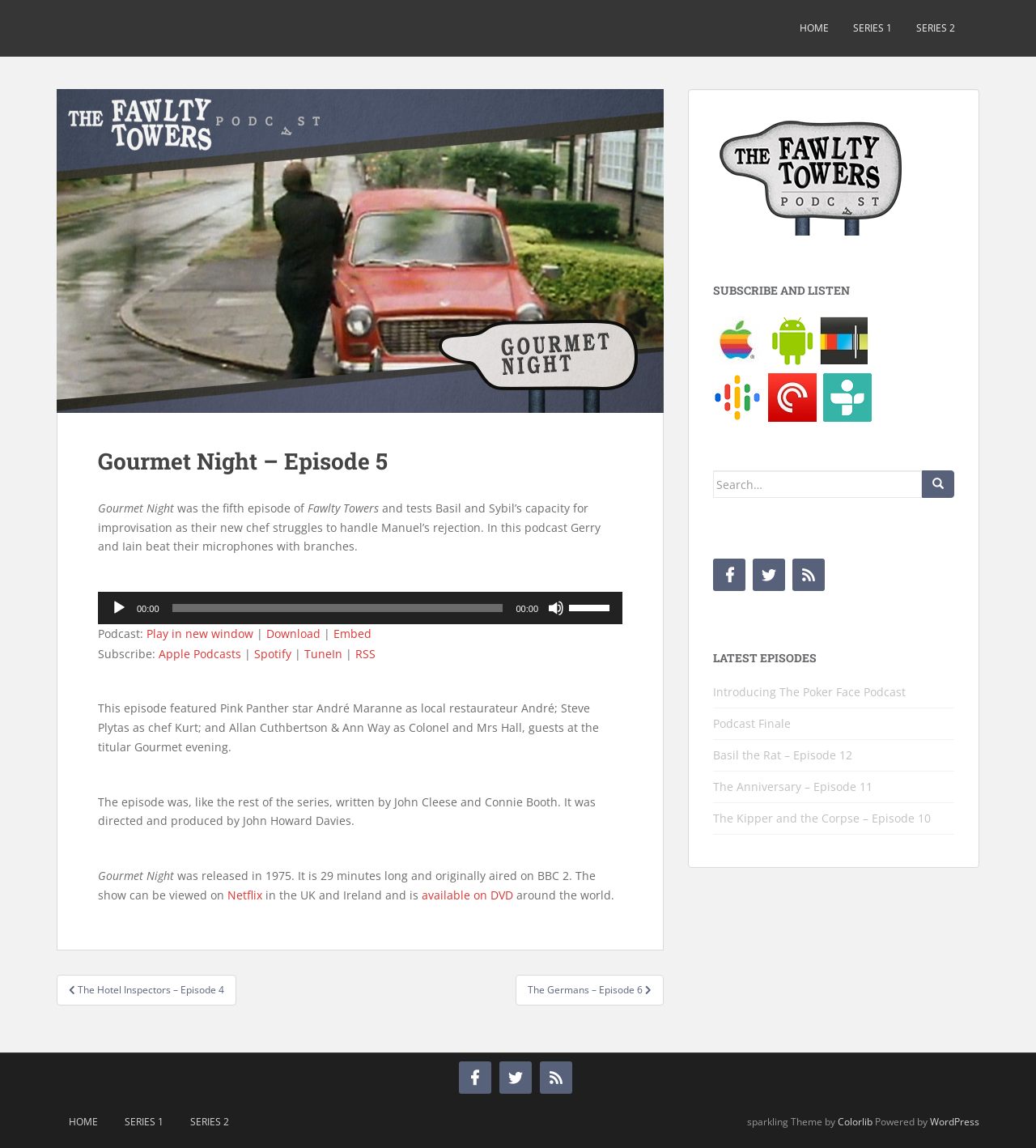Where can this episode be viewed?
Please respond to the question with a detailed and thorough explanation.

I found where this episode can be viewed by looking at the link element with the text 'Netflix' which is located in the main content area.